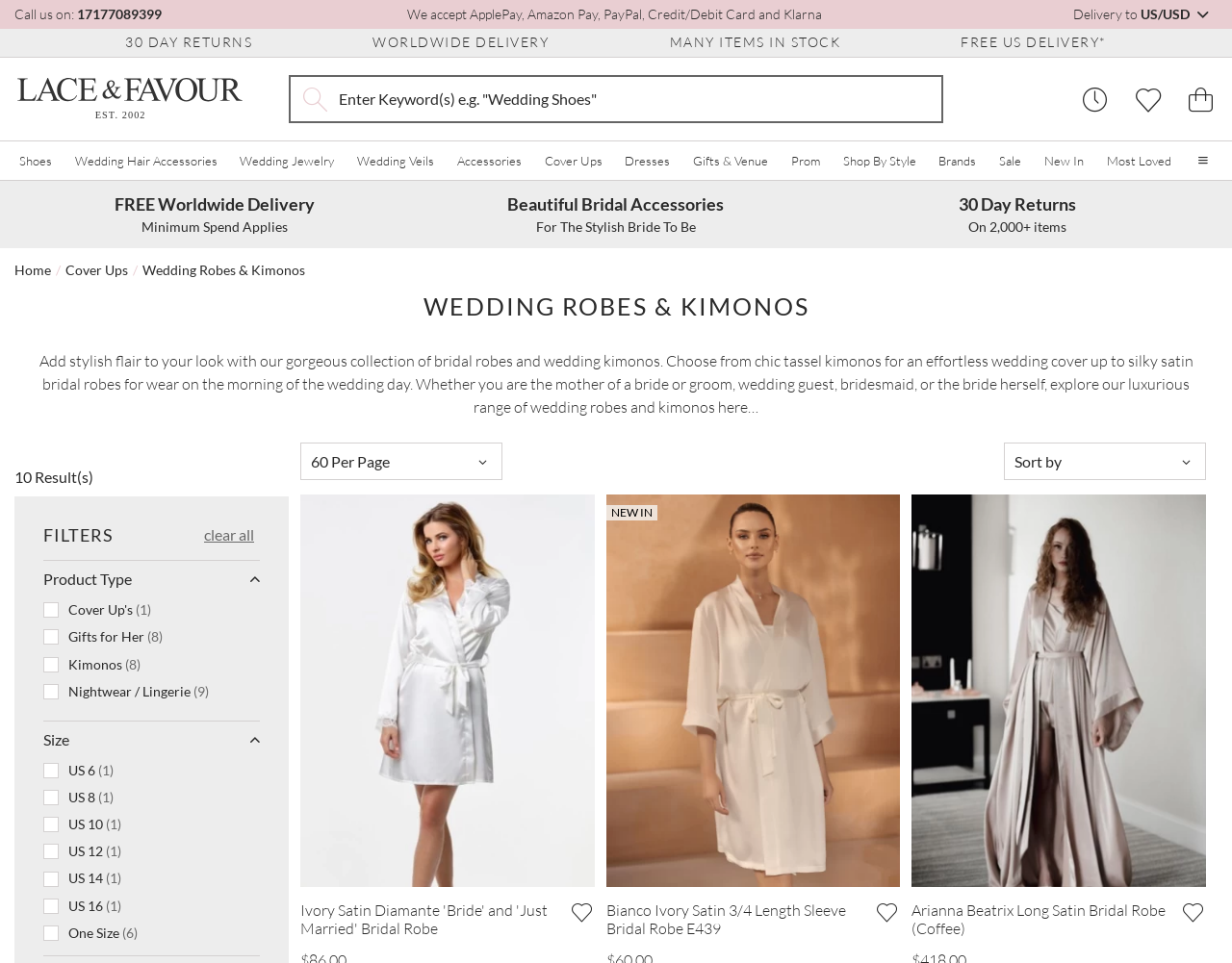Given the description "Baths", provide the bounding box coordinates of the corresponding UI element.

None